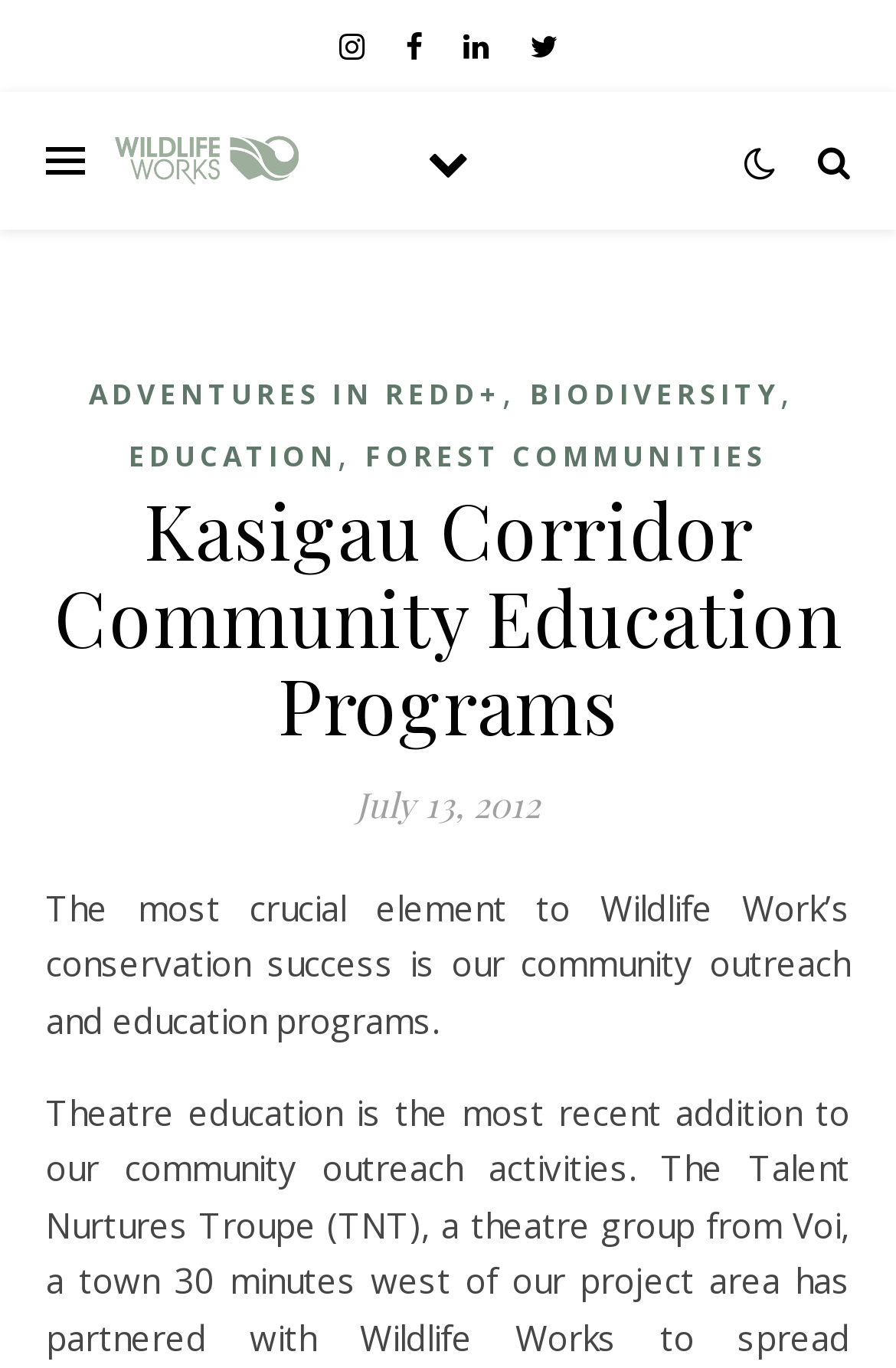Create a detailed summary of the webpage's content and design.

The webpage is about Wildlife Works Field, specifically highlighting their community education programs. At the top left, there are four social media links, represented by icons, aligned horizontally. Below these icons, the Wildlife Works Field logo is displayed, accompanied by a link with the same name.

The main content area is divided into sections, with a header section at the top. This section contains three links: "ADVENTURES IN REDD+", "BIODIVERSITY", and "EDUCATION", which are separated by commas. Below this header, there are three more links: "EDUCATION", "FOREST COMMUNITIES", and another "EDUCATION" link.

The main title, "Kasigau Corridor Community Education Programs", is prominently displayed in a large font size. Below this title, there is a date, "July 13, 2012", and a paragraph of text that explains the importance of community outreach and education programs in Wildlife Work's conservation success.